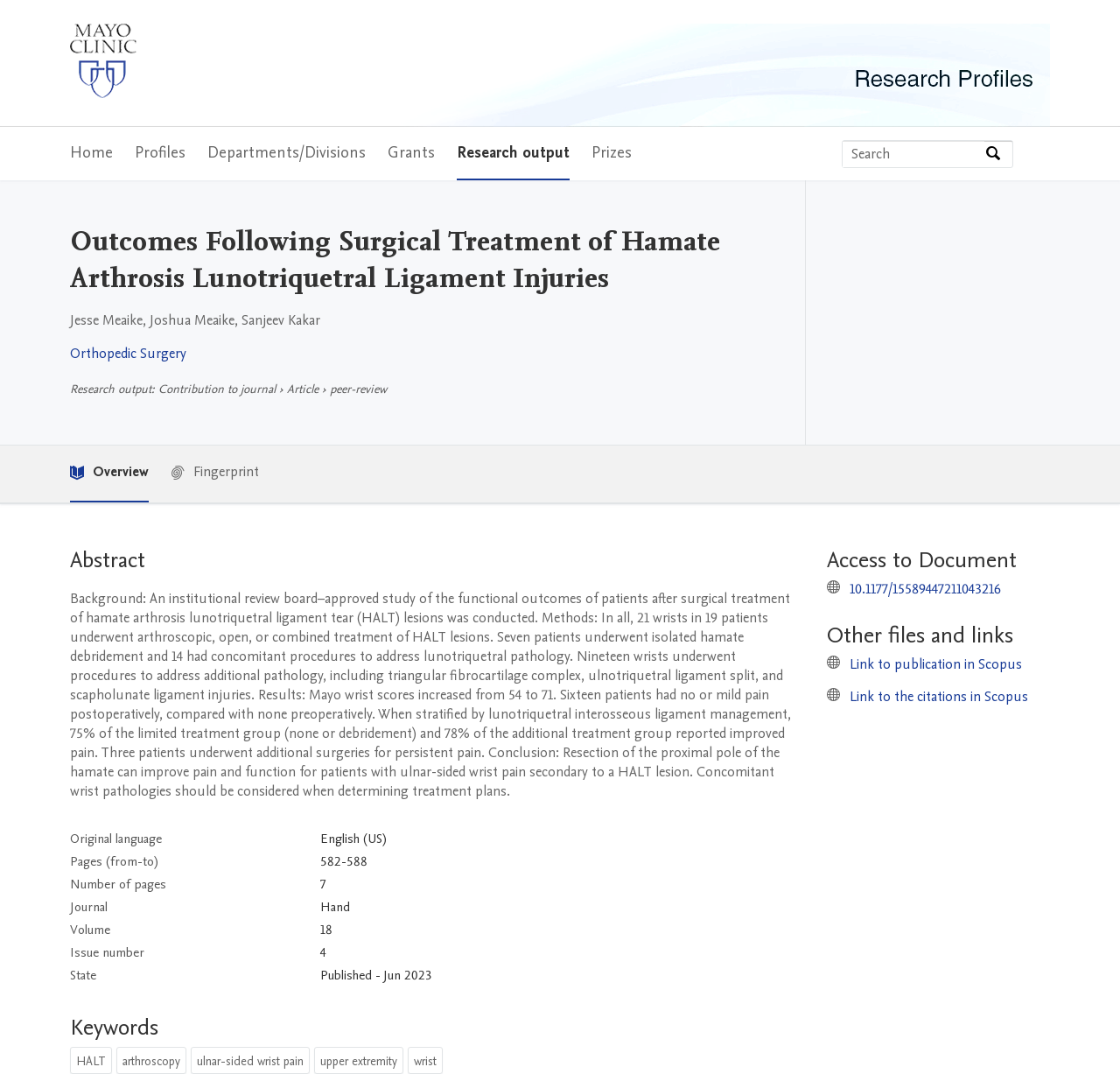Please determine the bounding box coordinates of the element to click on in order to accomplish the following task: "Click on the Mayo Clinic logo". Ensure the coordinates are four float numbers ranging from 0 to 1, i.e., [left, top, right, bottom].

[0.062, 0.022, 0.122, 0.091]